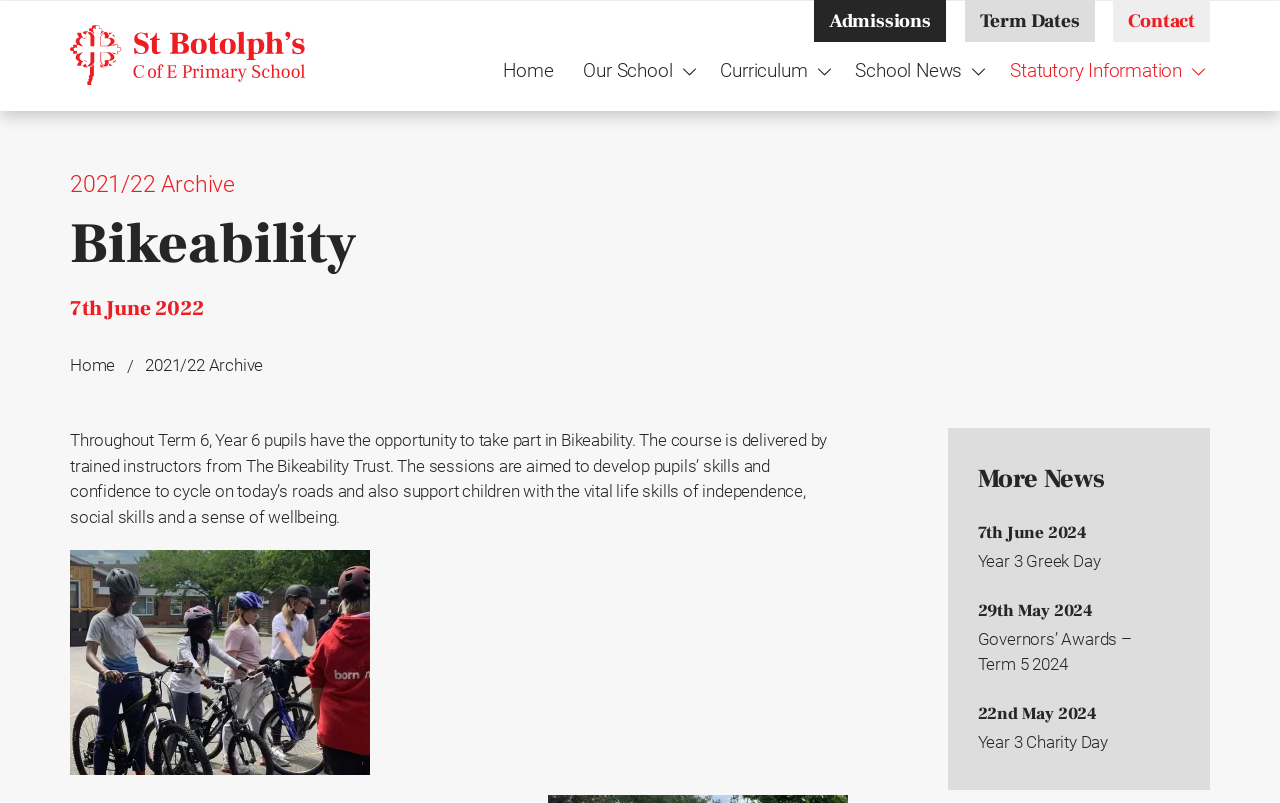Could you specify the bounding box coordinates for the clickable section to complete the following instruction: "view year 3 greek day news"?

[0.764, 0.643, 0.86, 0.714]